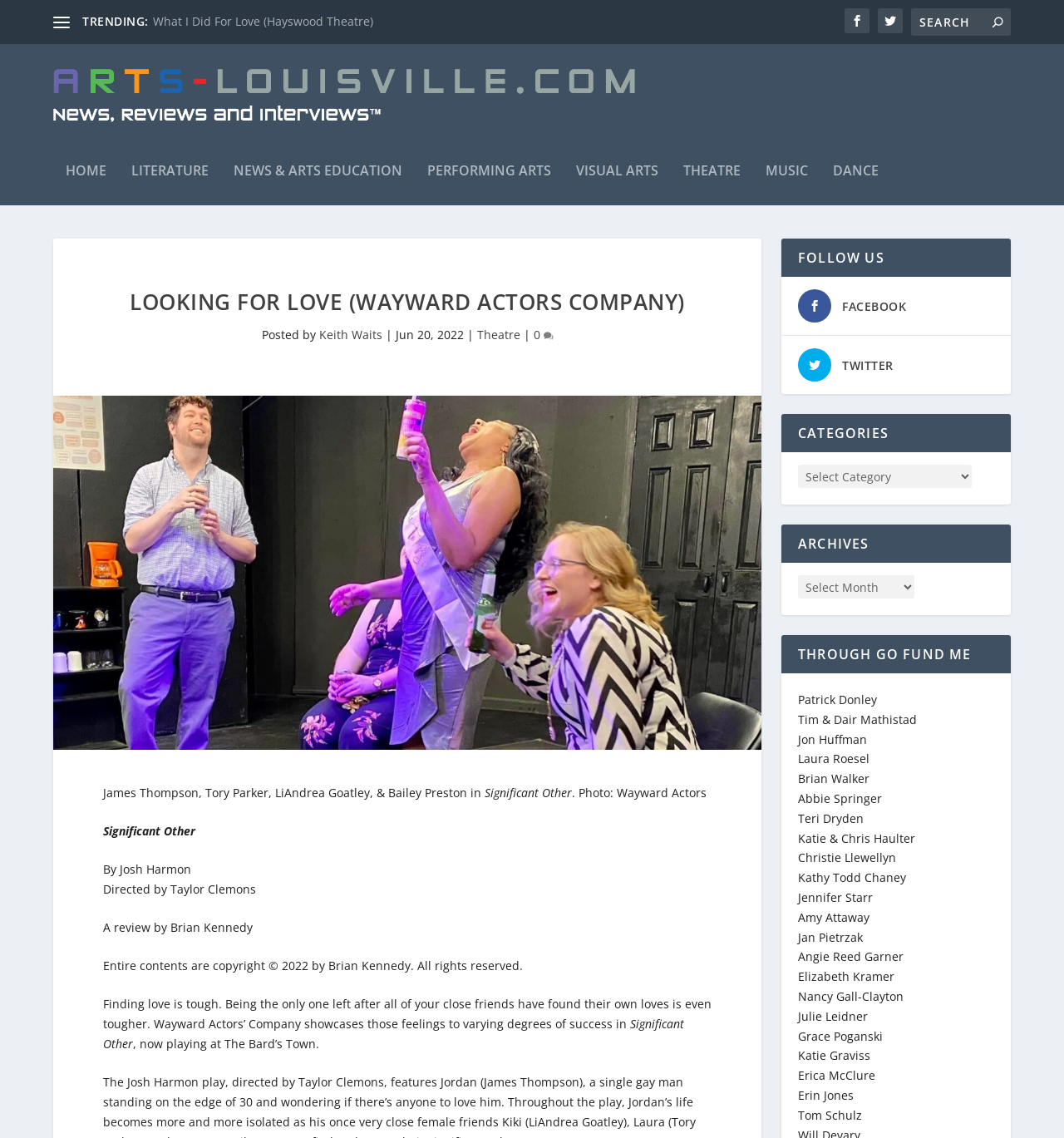Provide the bounding box coordinates of the section that needs to be clicked to accomplish the following instruction: "Follow on FACEBOOK."

[0.791, 0.262, 0.852, 0.276]